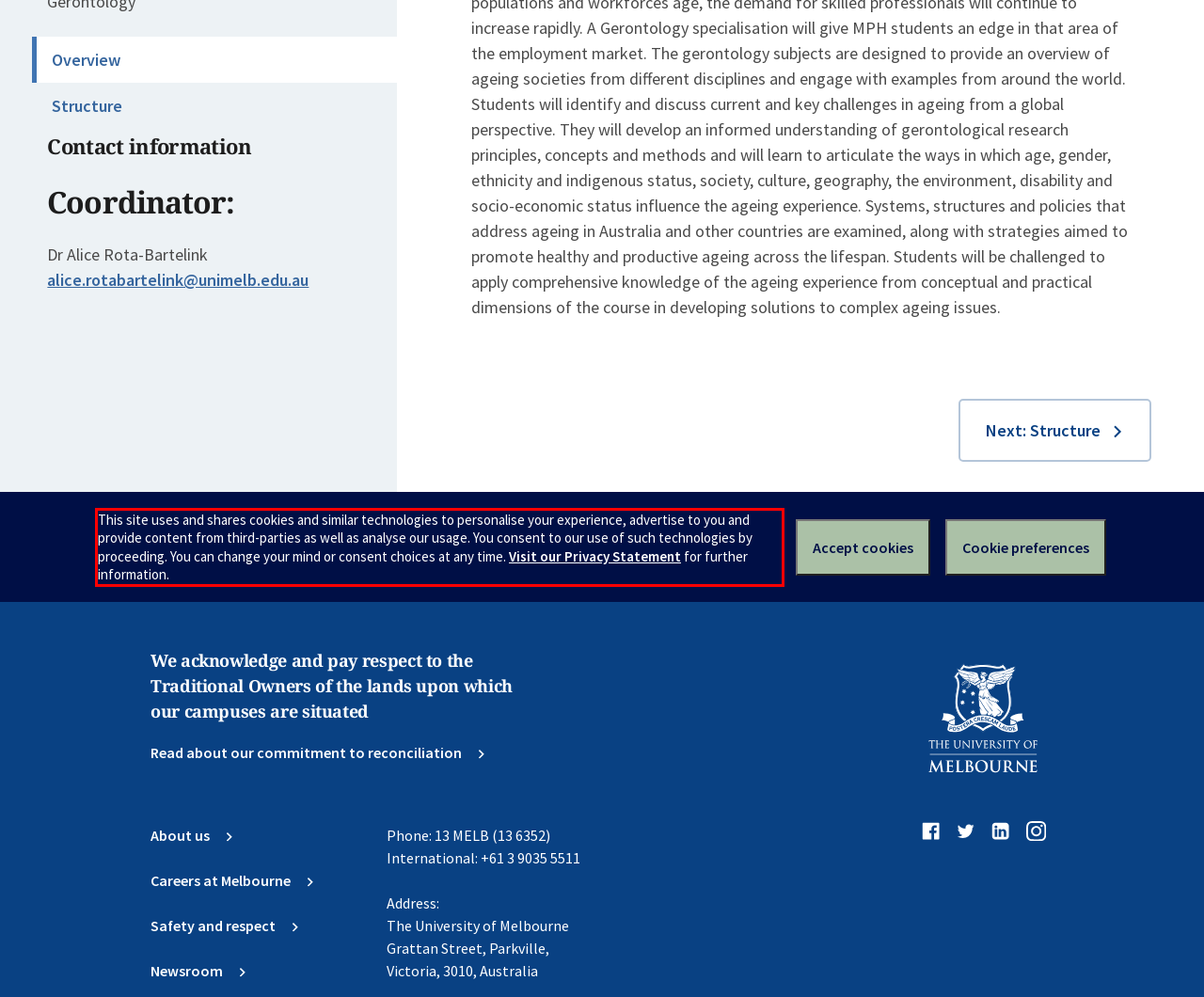Locate the red bounding box in the provided webpage screenshot and use OCR to determine the text content inside it.

This site uses and shares cookies and similar technologies to personalise your experience, advertise to you and provide content from third-parties as well as analyse our usage. You consent to our use of such technologies by proceeding. You can change your mind or consent choices at any time. Visit our Privacy Statement for further information.